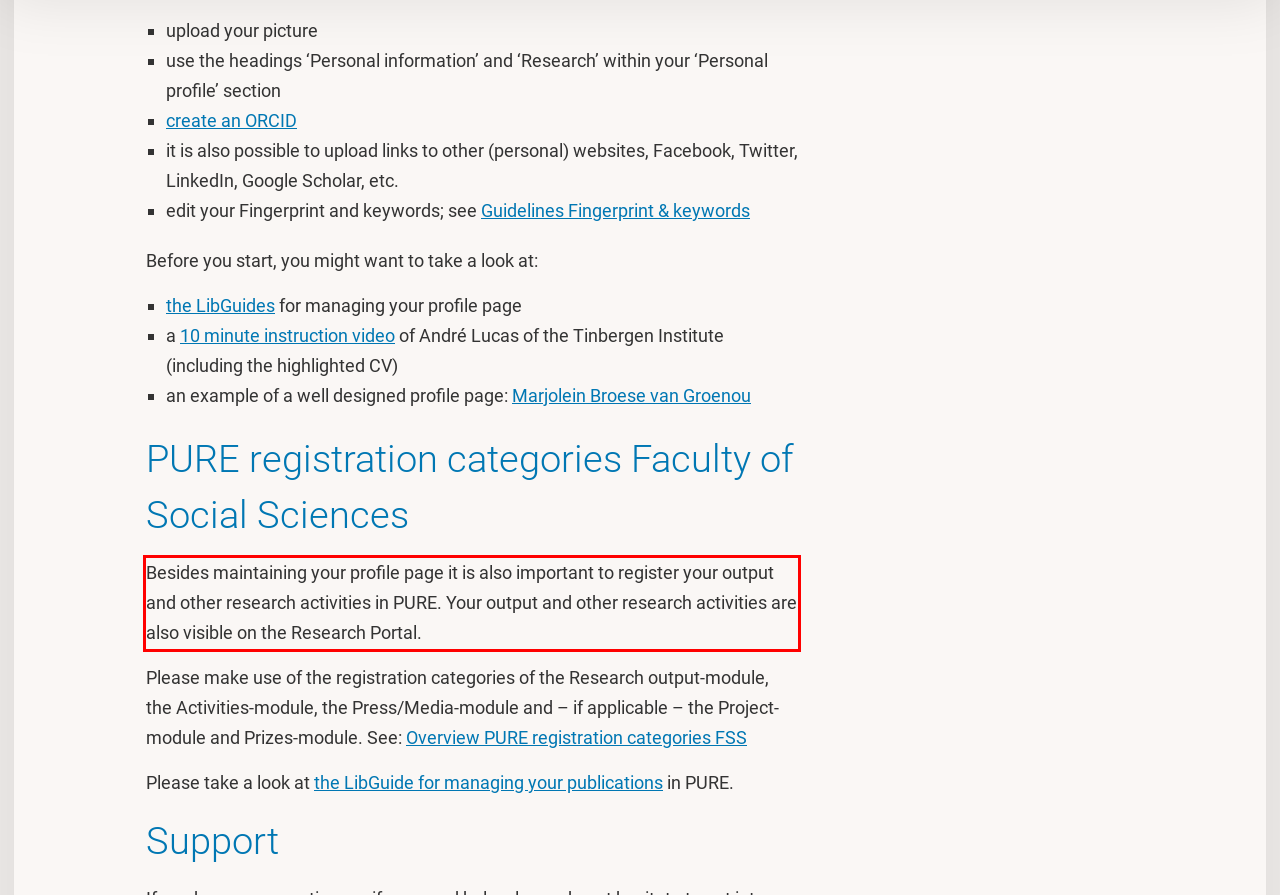There is a UI element on the webpage screenshot marked by a red bounding box. Extract and generate the text content from within this red box.

Besides maintaining your profile page it is also important to register your output and other research activities in PURE. Your output and other research activities are also visible on the Research Portal.